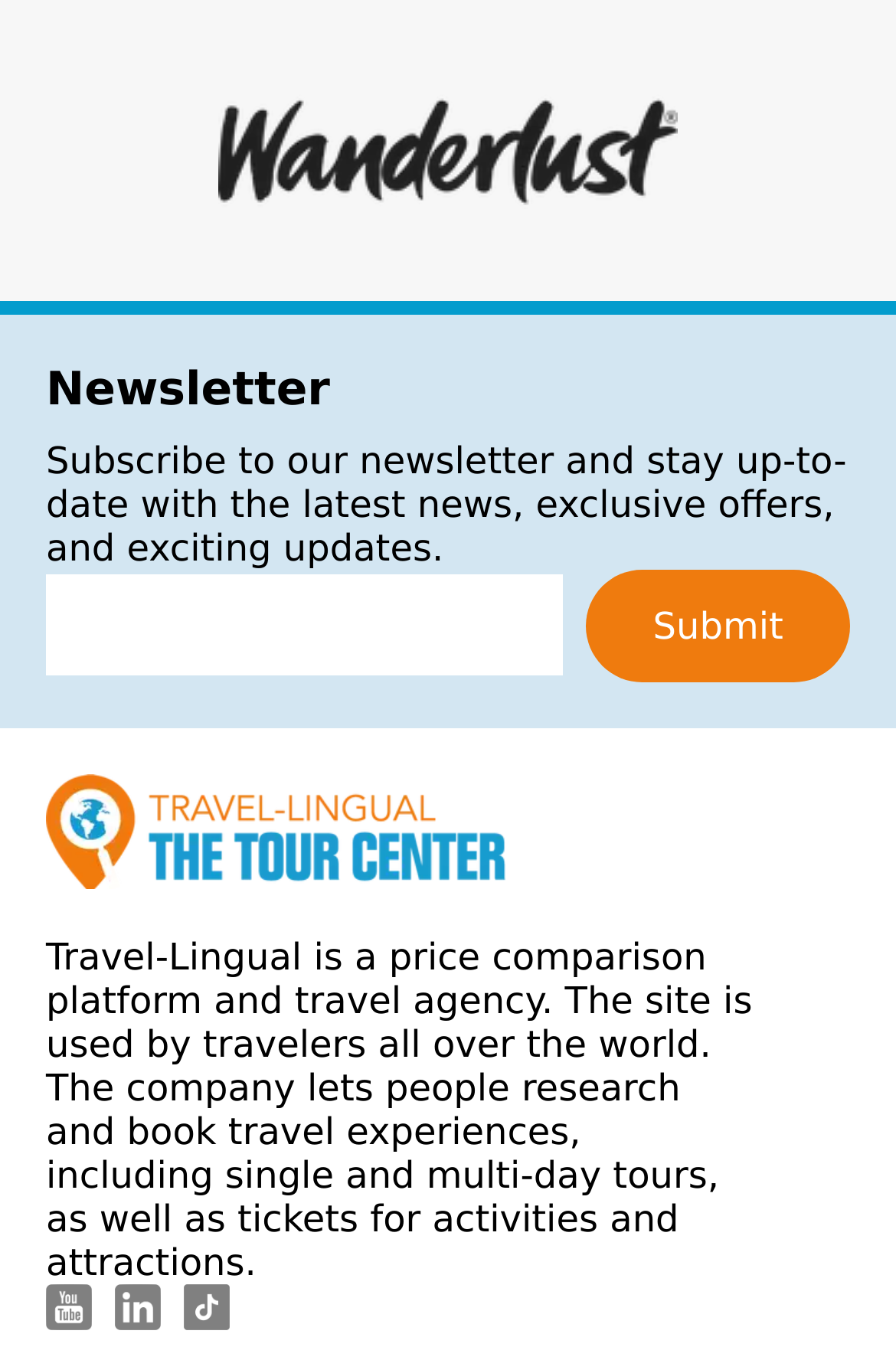Determine the bounding box coordinates of the clickable region to follow the instruction: "Follow the first link".

[0.051, 0.962, 0.128, 0.994]